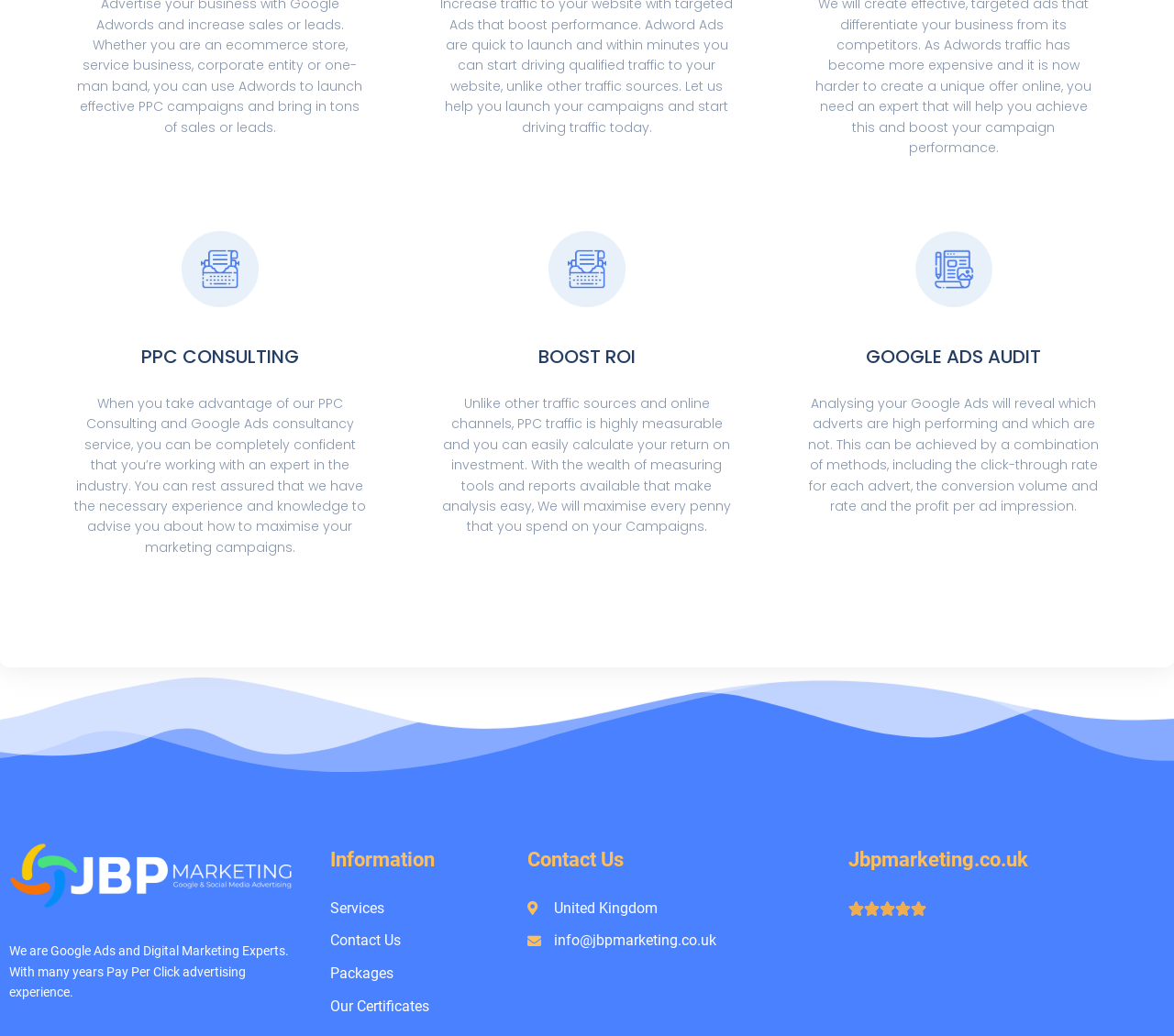What is the email address provided for contact?
Provide a fully detailed and comprehensive answer to the question.

The email address provided for contact is 'info@jbpmarketing.co.uk', which is listed below the heading 'Contact Us'.